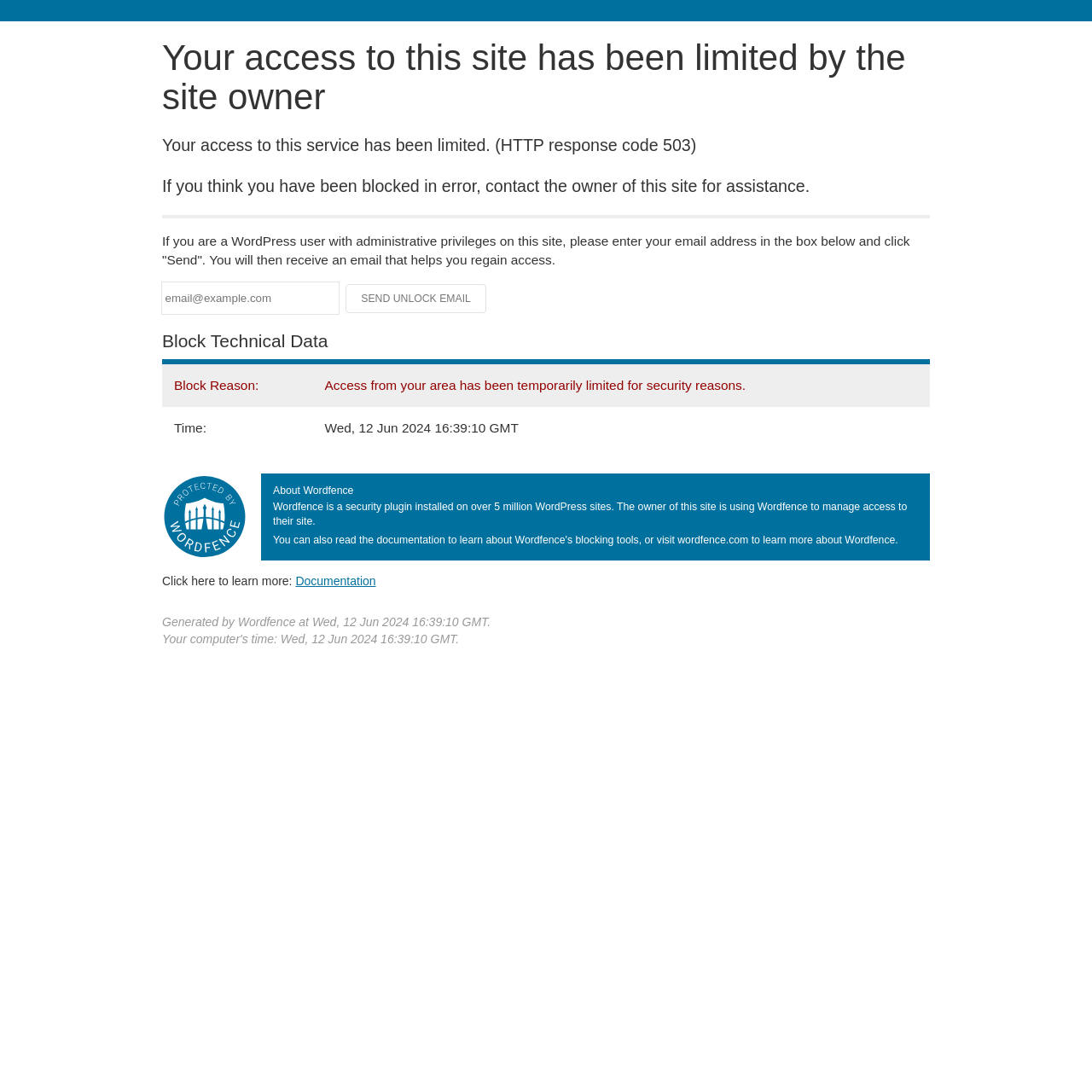What is the reason for the site access limitation? Based on the image, give a response in one word or a short phrase.

Security reasons